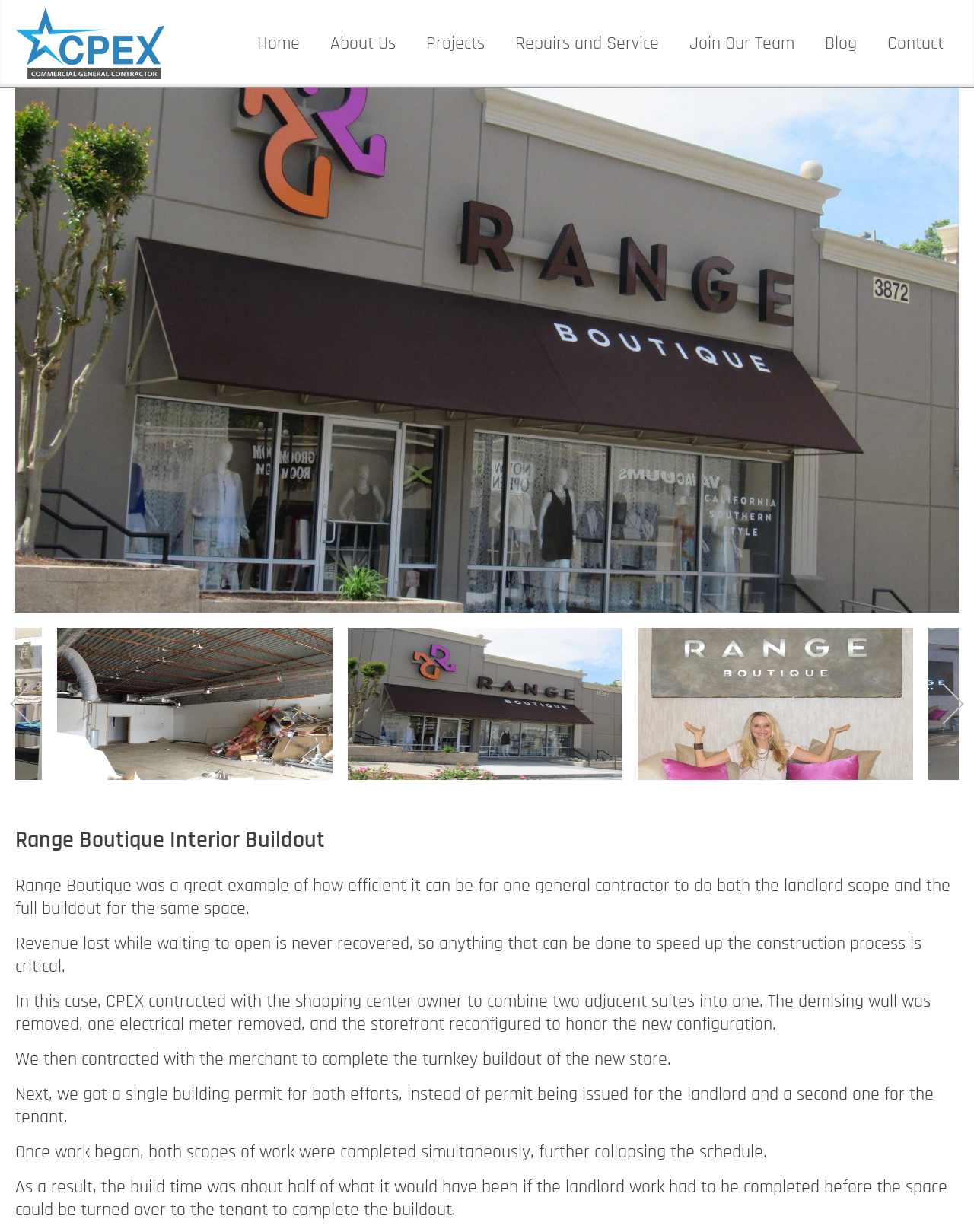What is the name of the project described on this webpage?
Answer the question with a single word or phrase by looking at the picture.

Range Boutique